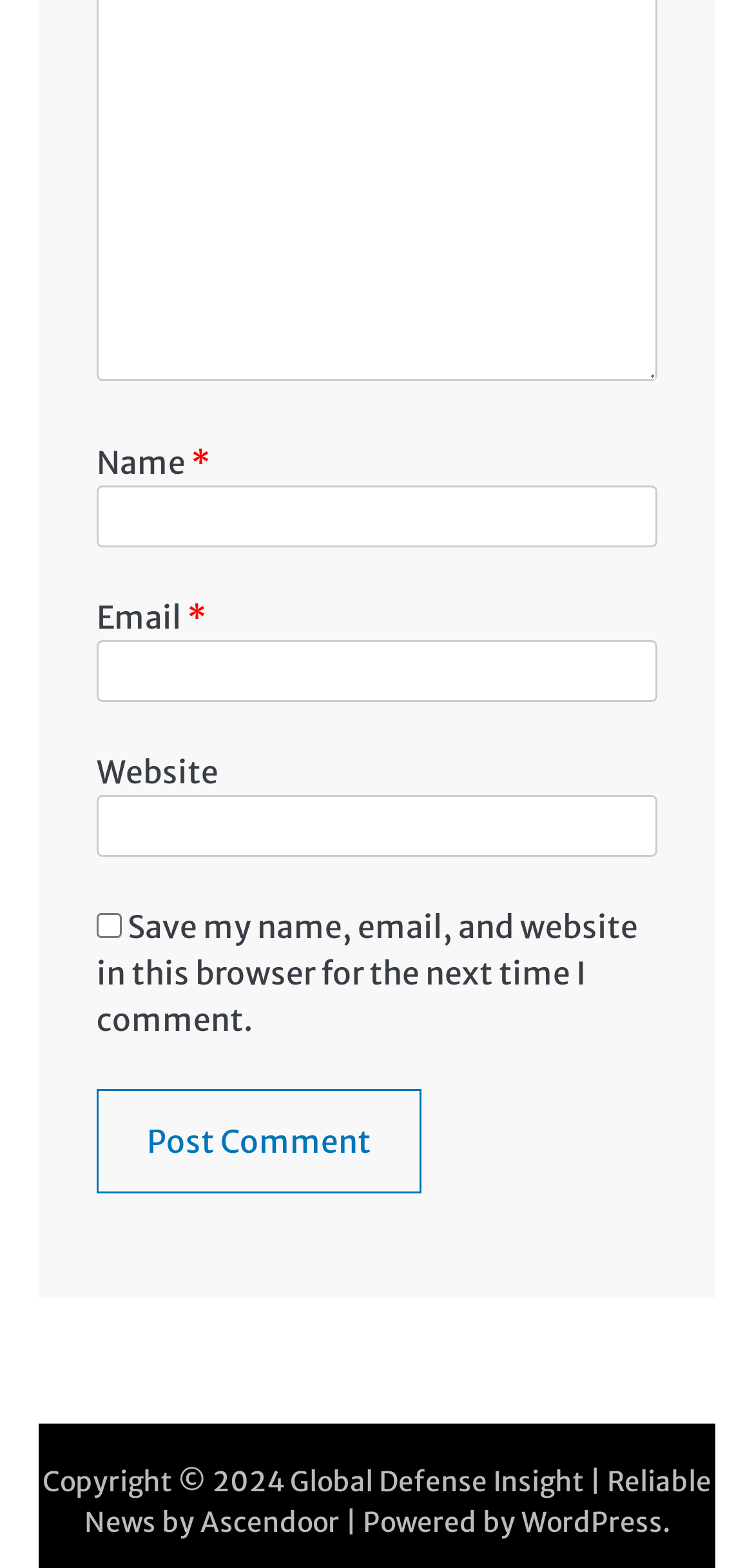What is the label of the first text box?
Please provide a single word or phrase as your answer based on the image.

Name